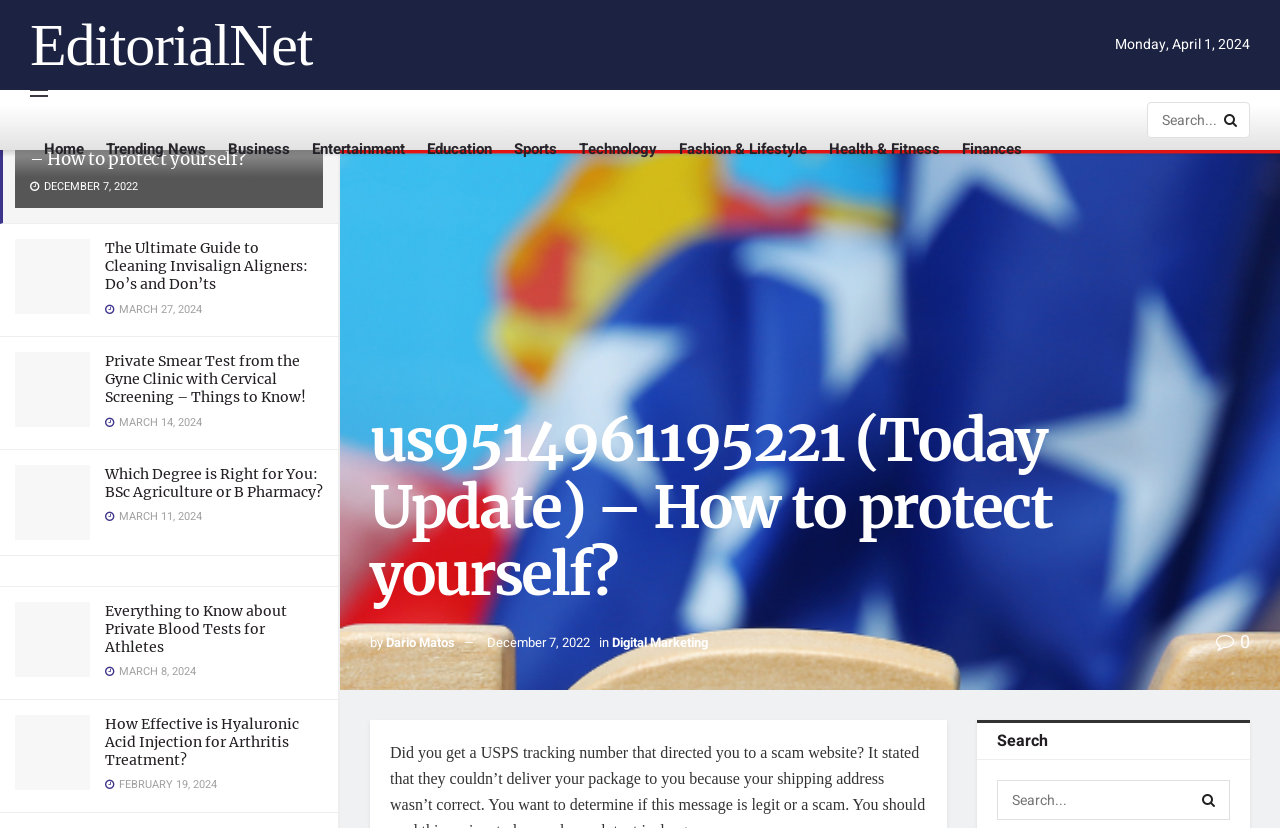Specify the bounding box coordinates of the area to click in order to follow the given instruction: "Visit the home page."

[0.034, 0.143, 0.066, 0.216]